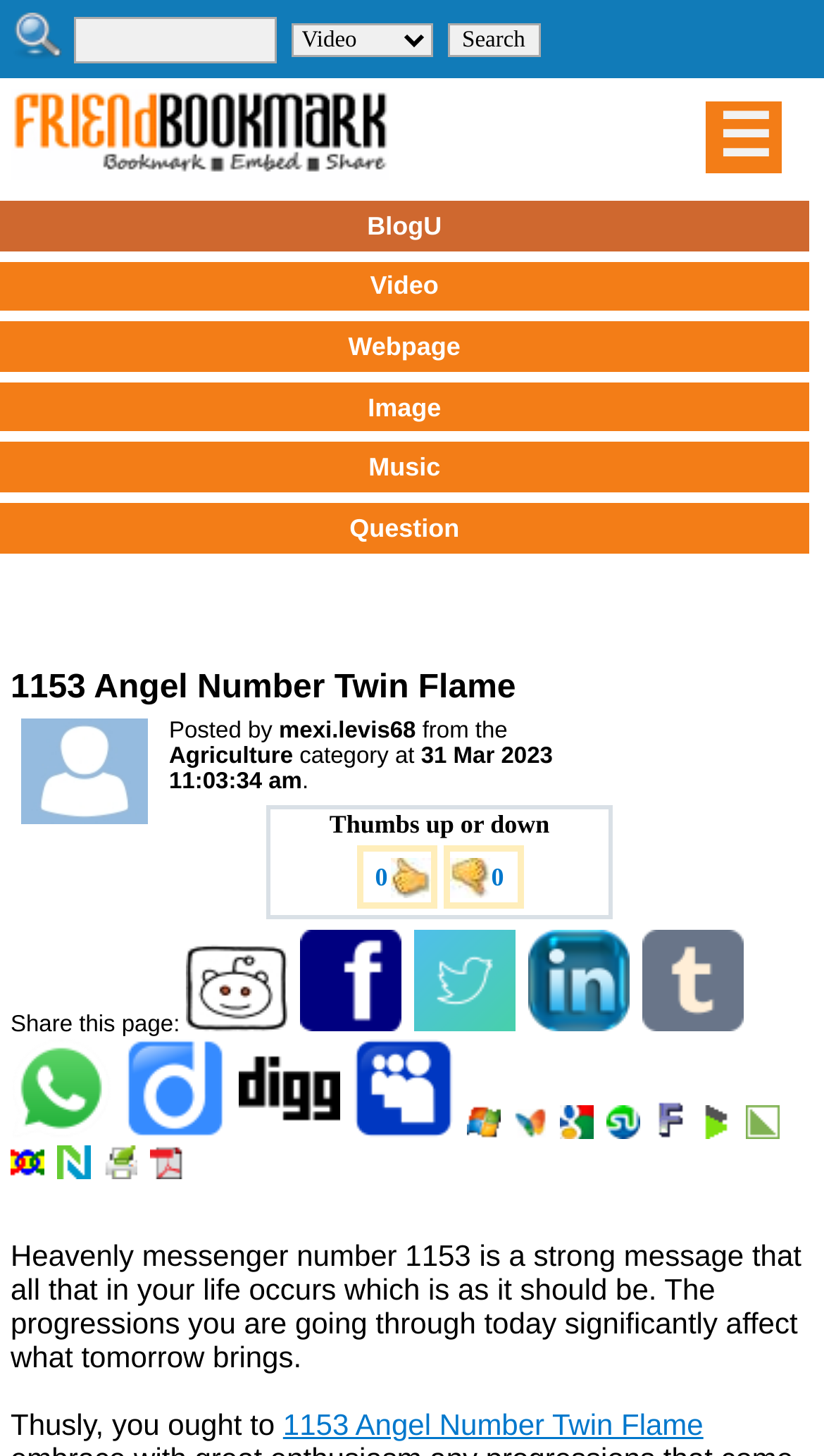Please give a short response to the question using one word or a phrase:
How many thumbs up or down does the post have?

0